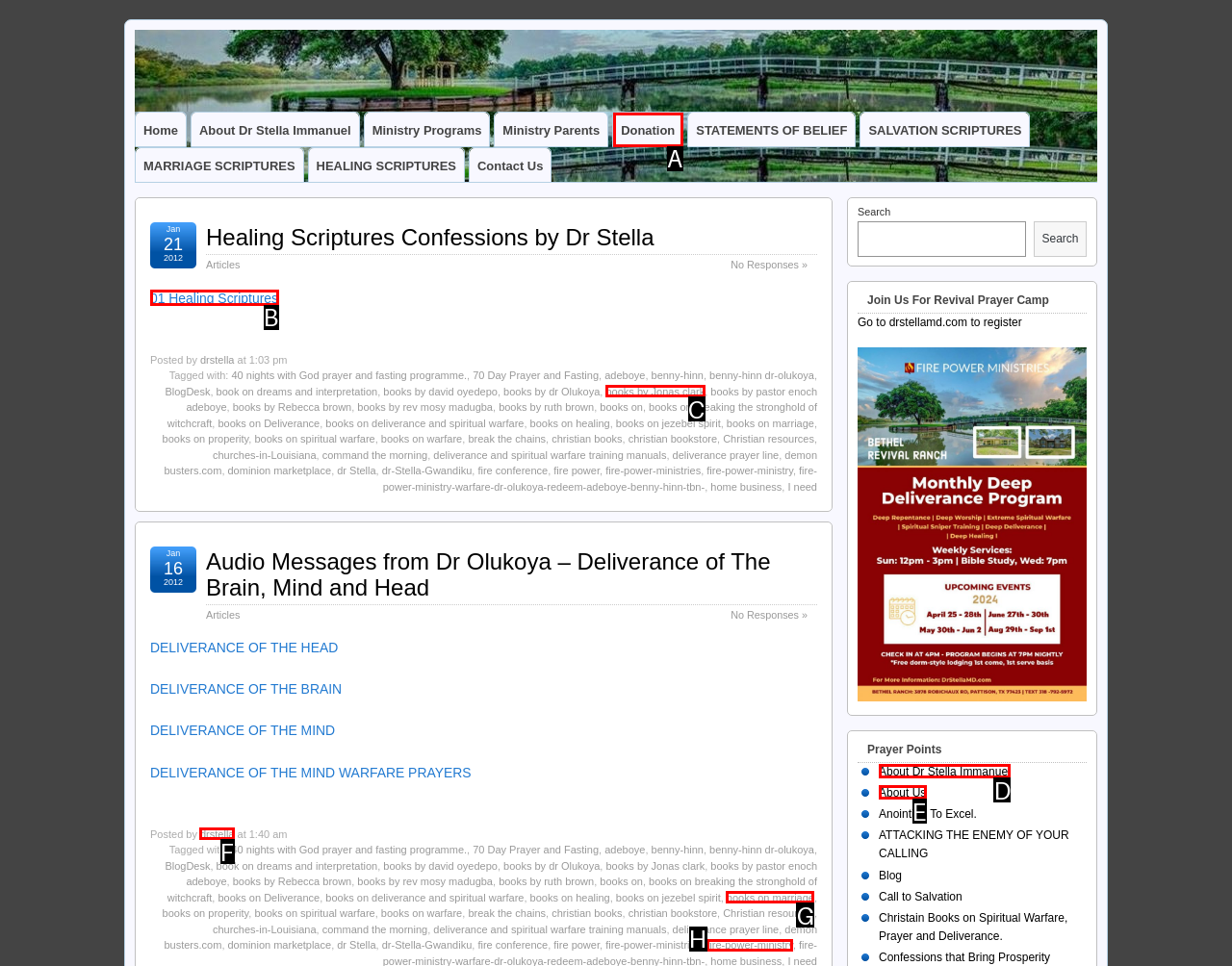For the task: Click on '01 Healing Scriptures', identify the HTML element to click.
Provide the letter corresponding to the right choice from the given options.

B